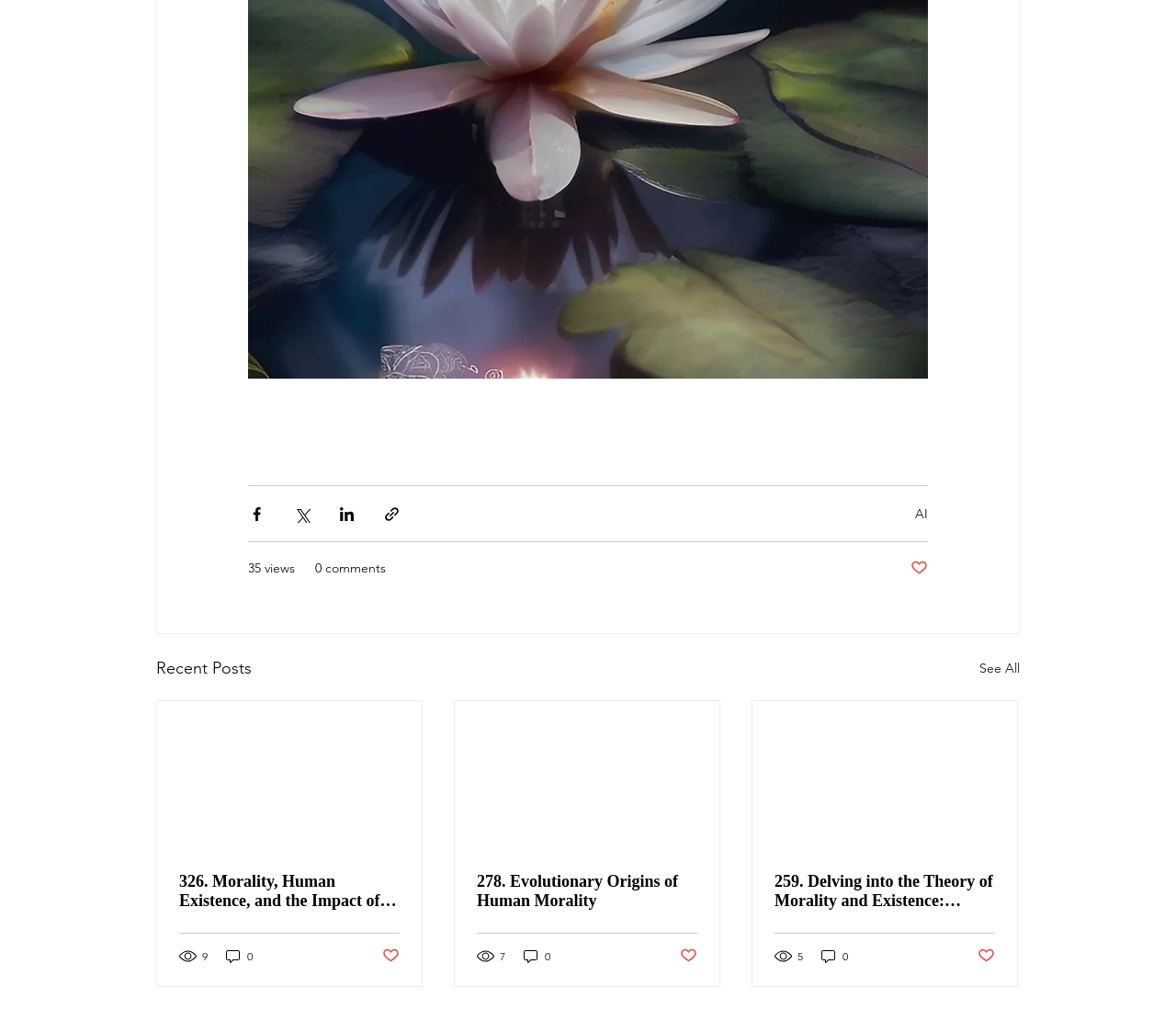Please determine the bounding box coordinates for the UI element described as: "35 views".

[0.211, 0.541, 0.251, 0.56]